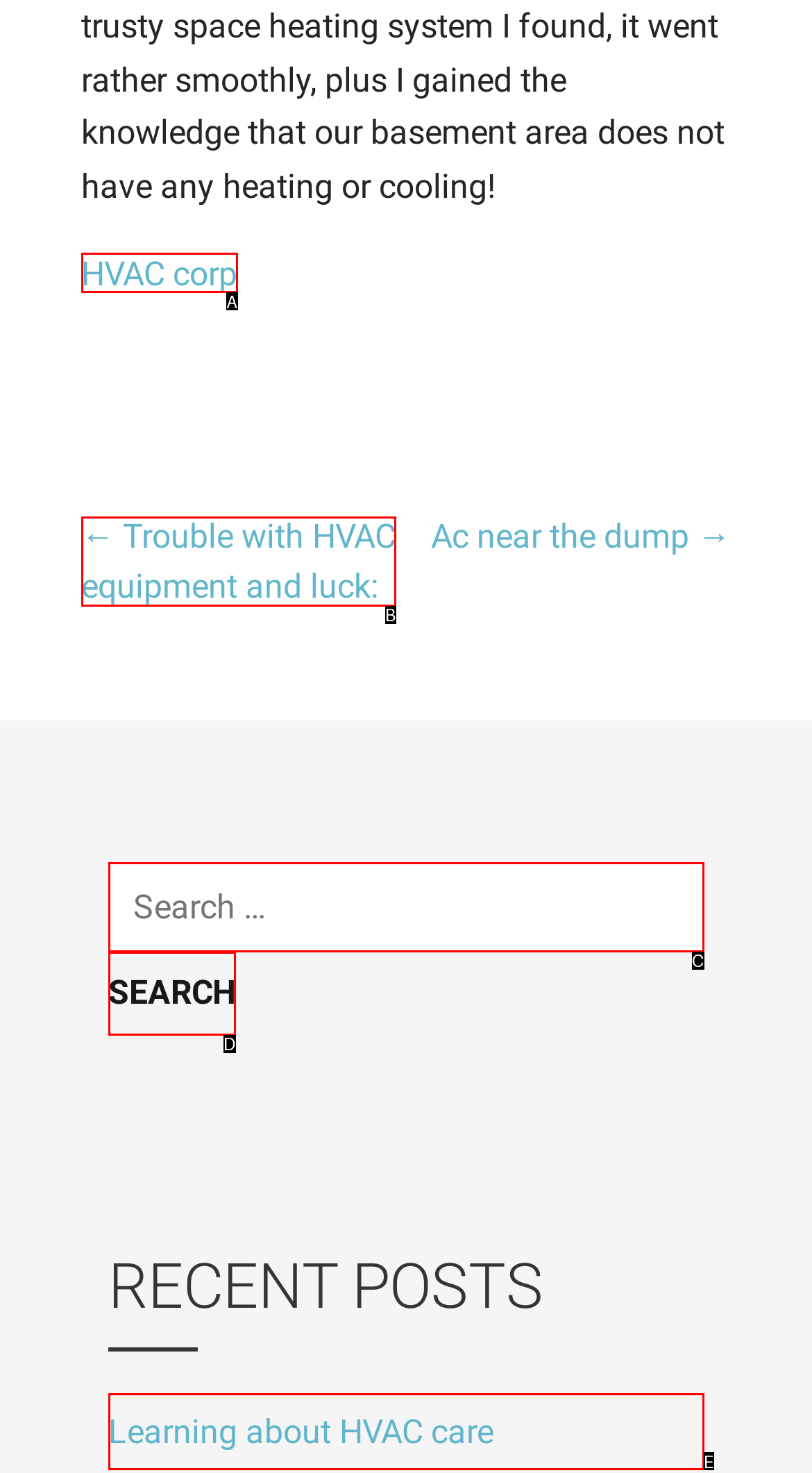Tell me which one HTML element best matches the description: HVAC corp Answer with the option's letter from the given choices directly.

A